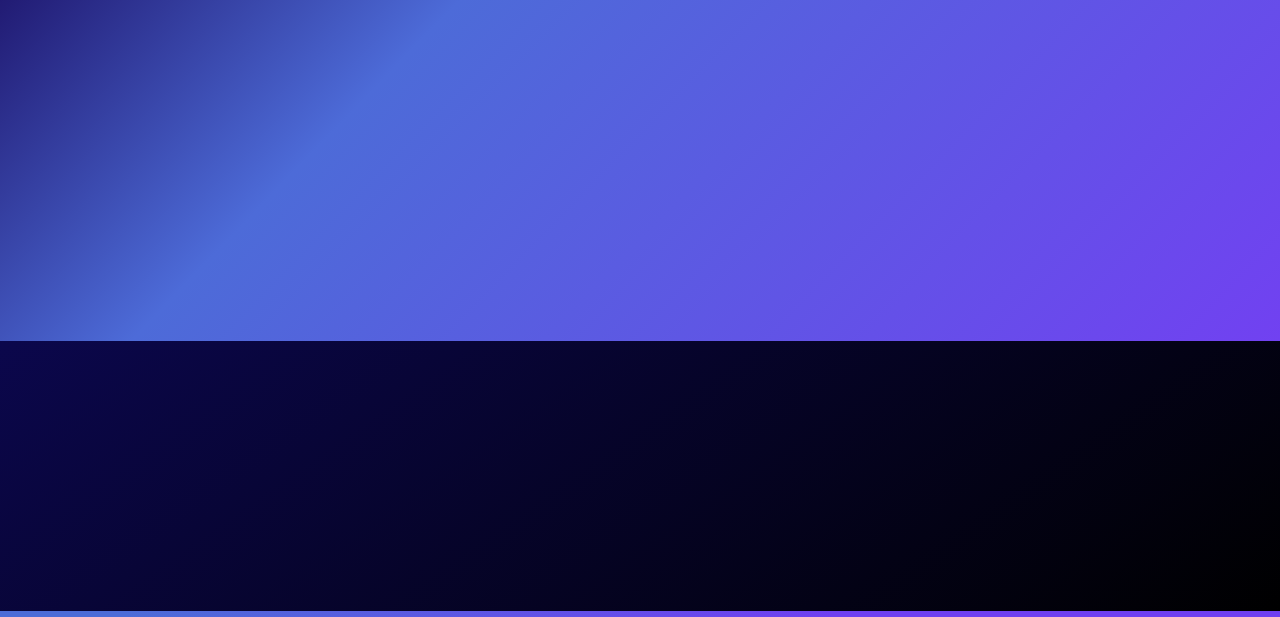Point out the bounding box coordinates of the section to click in order to follow this instruction: "Read the full article".

None